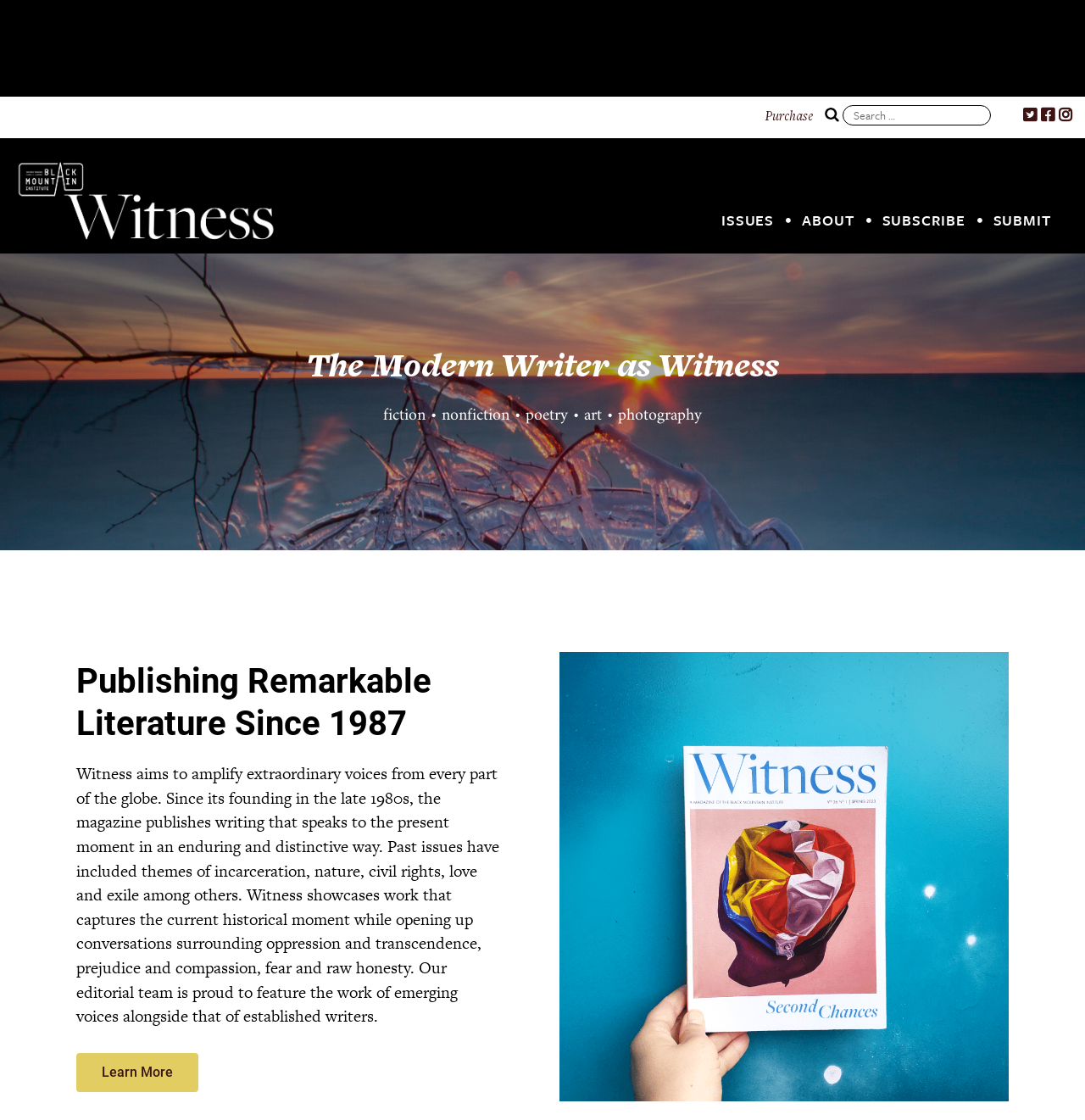Identify and provide the bounding box for the element described by: "name="s" placeholder="Search …" title="Search for:"".

[0.777, 0.094, 0.913, 0.112]